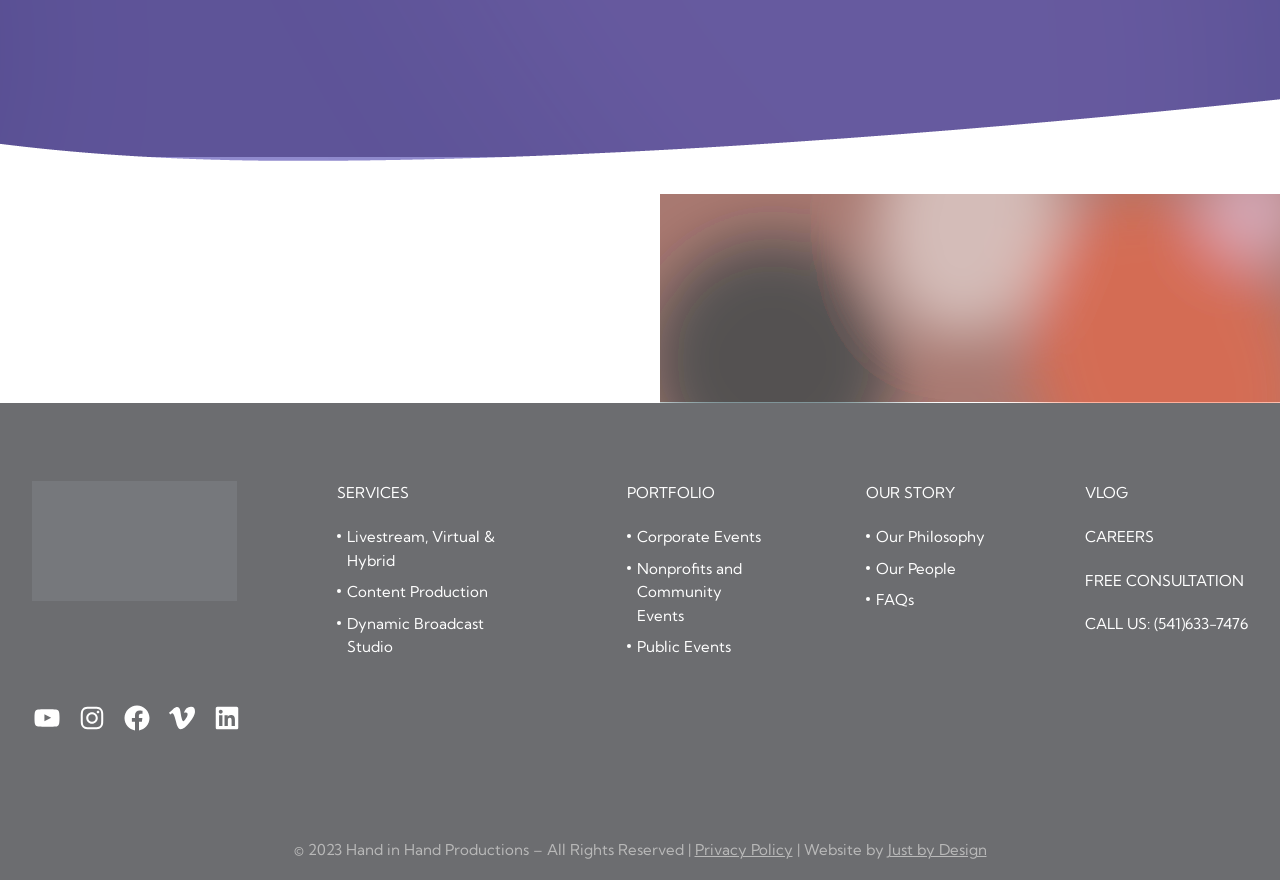Please determine the bounding box coordinates of the element to click on in order to accomplish the following task: "Open YouTube". Ensure the coordinates are four float numbers ranging from 0 to 1, i.e., [left, top, right, bottom].

[0.025, 0.797, 0.048, 0.831]